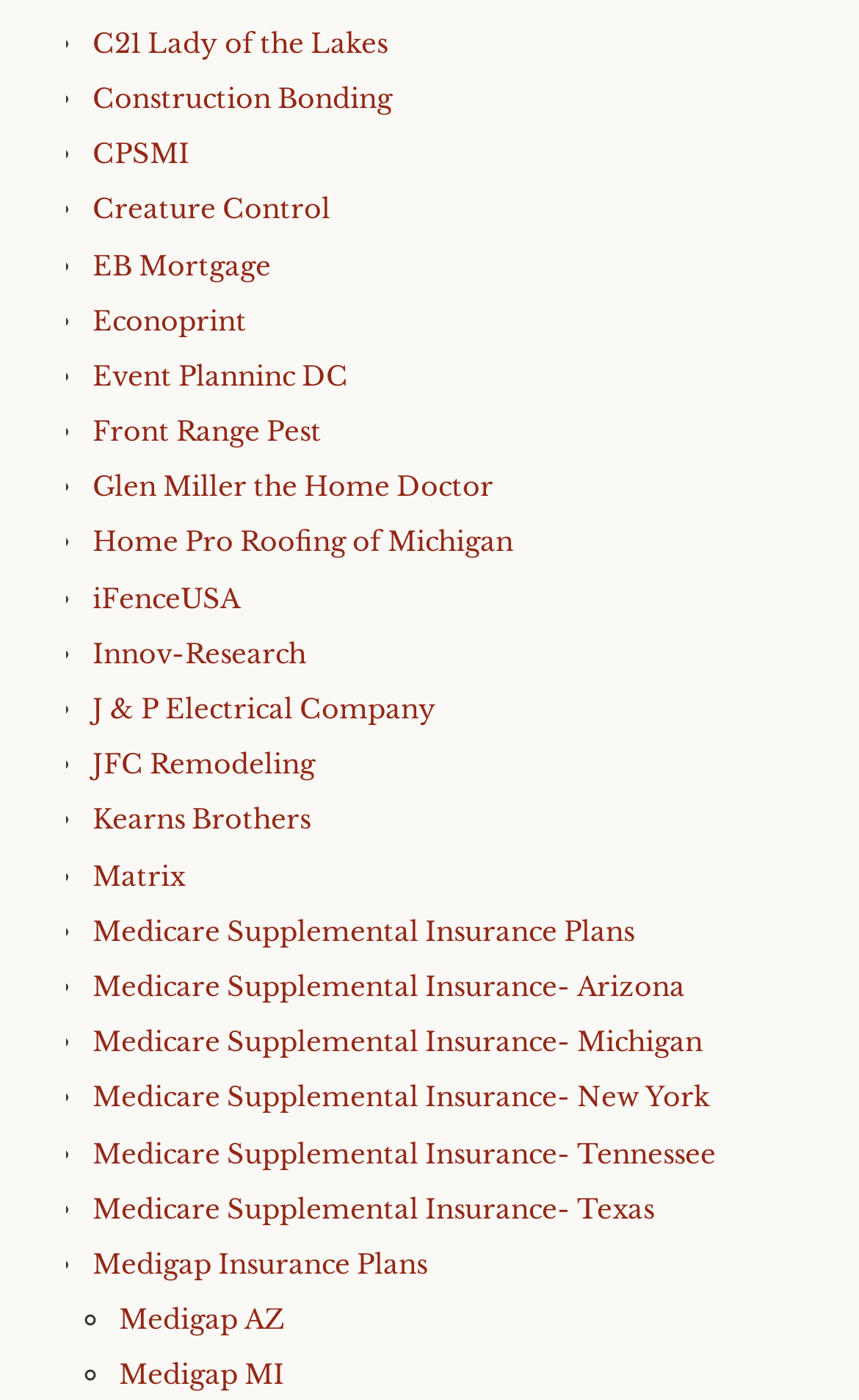Given the following UI element description: "iFenceUSA", find the bounding box coordinates in the webpage screenshot.

[0.108, 0.415, 0.279, 0.439]